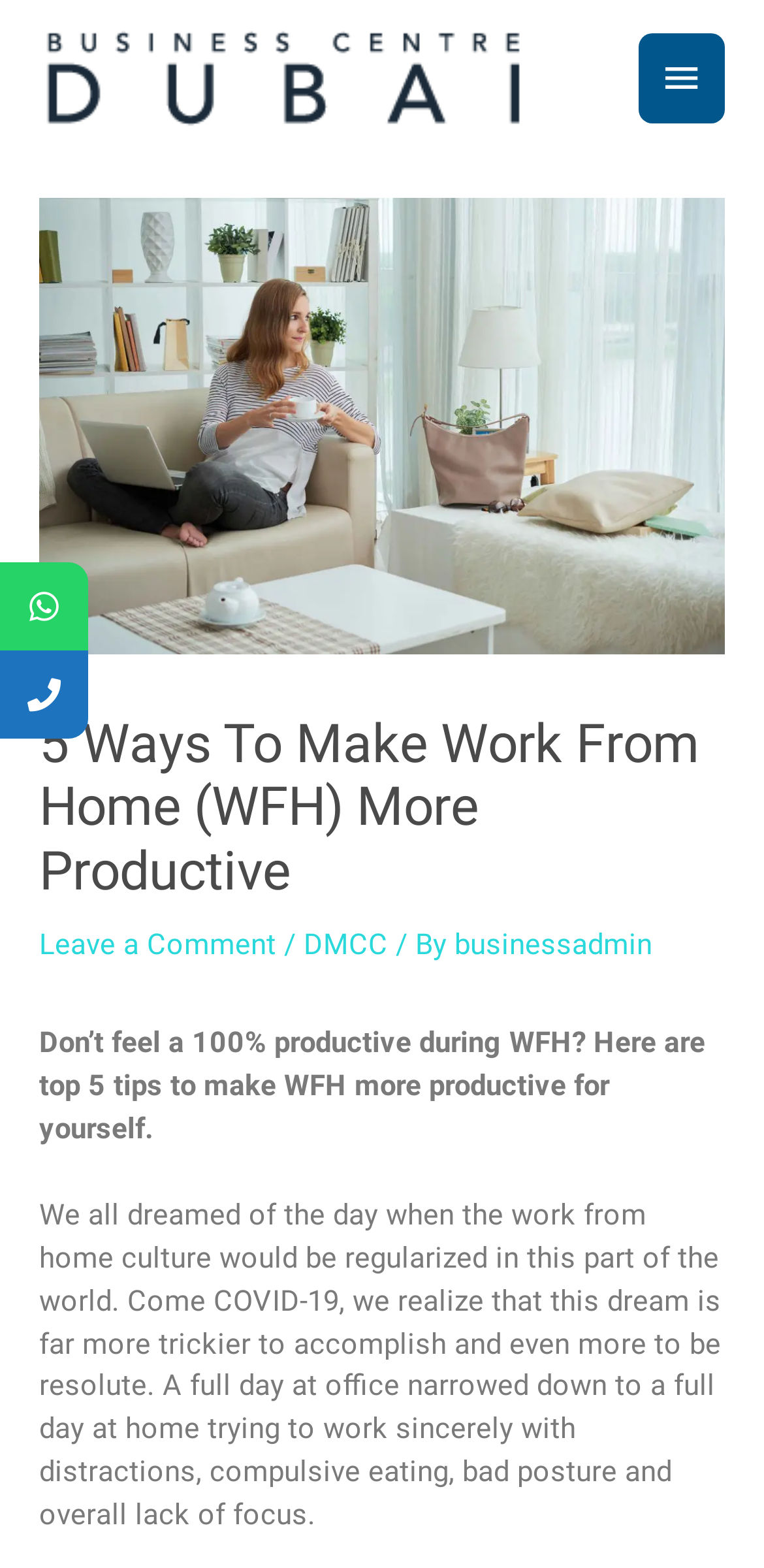Using the information from the screenshot, answer the following question thoroughly:
Who is the author of the article?

The author of the article is mentioned at the top of the webpage, below the main heading, as 'businessadmin'.